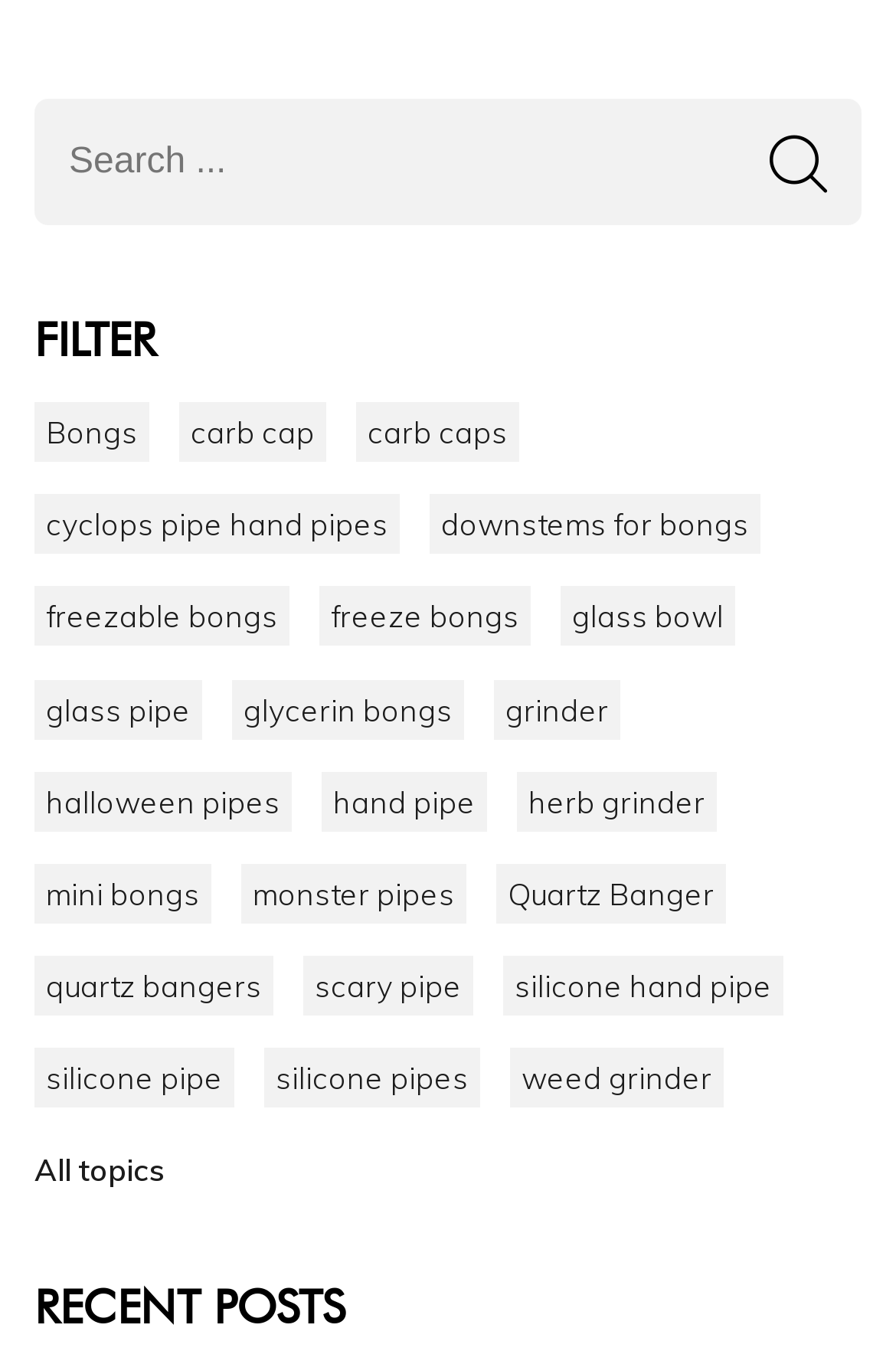What is the last link on the webpage?
Refer to the image and provide a thorough answer to the question.

The last link on the webpage is 'All topics' which is located at the bottom left of the webpage, with a bounding box coordinate of [0.038, 0.844, 0.185, 0.871].